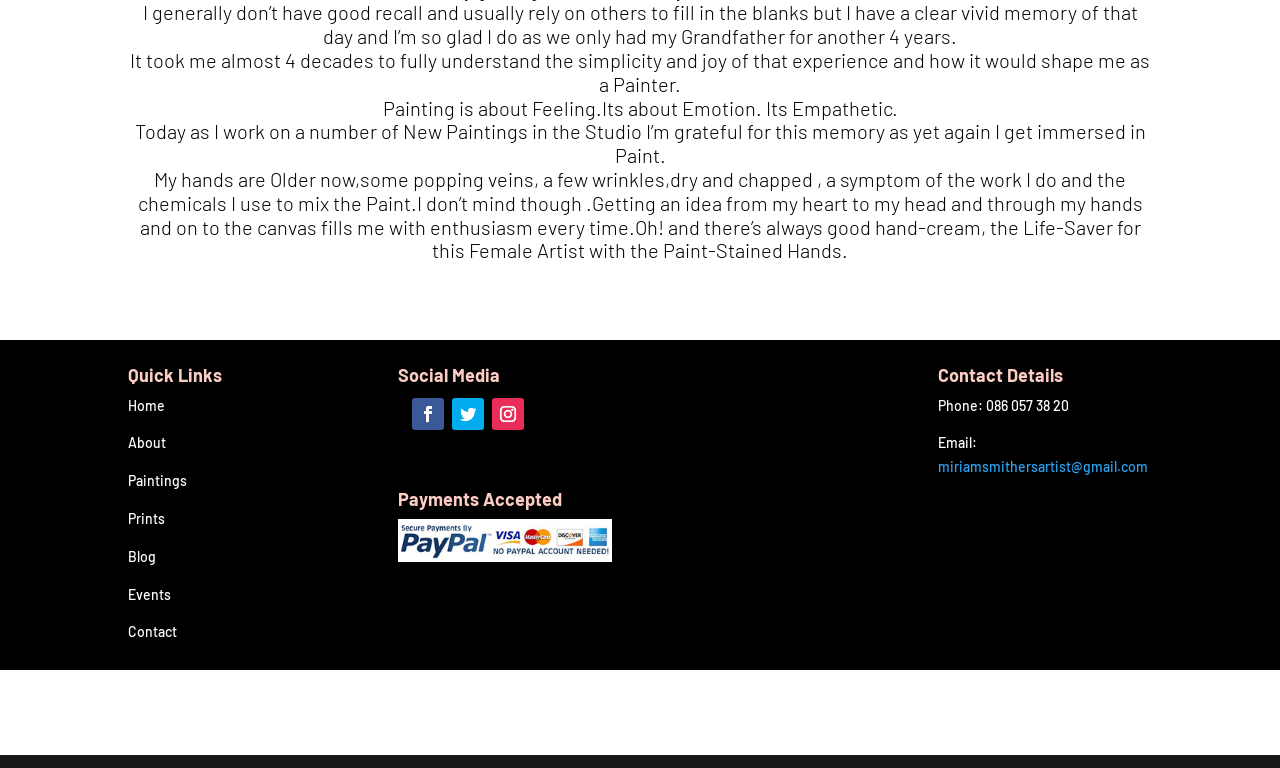How many quick links are available?
Provide a concise answer using a single word or phrase based on the image.

7